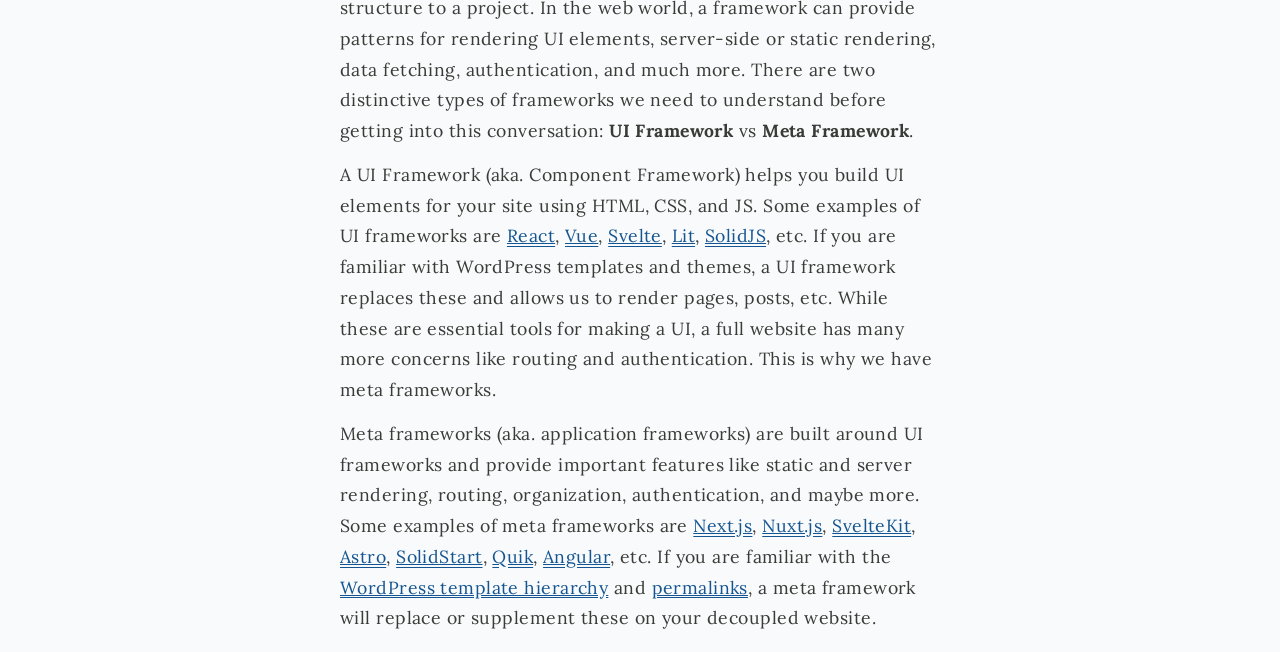Show the bounding box coordinates for the HTML element described as: "Quik".

[0.385, 0.836, 0.417, 0.871]